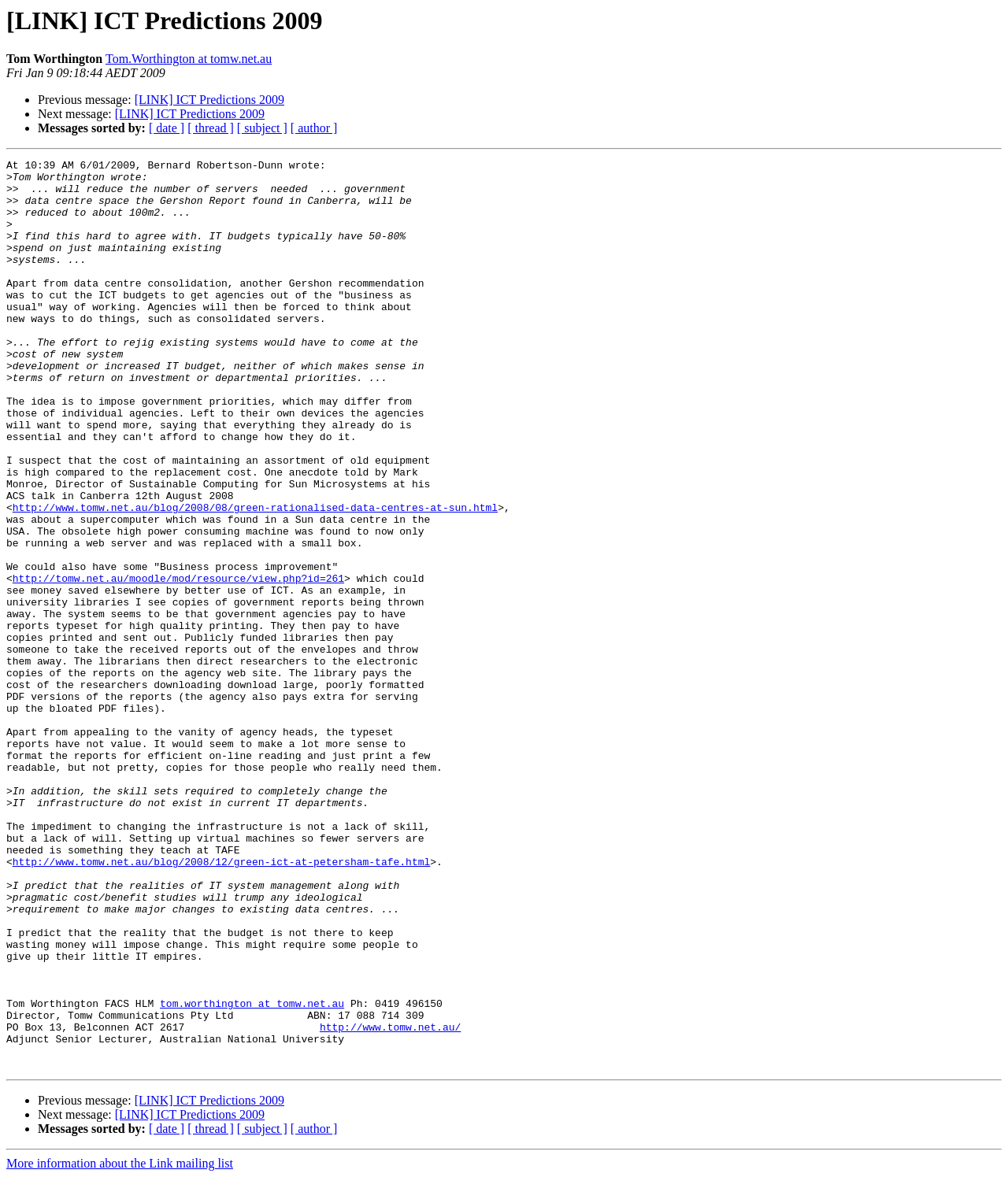Please identify the bounding box coordinates of the element I need to click to follow this instruction: "More information about the Link mailing list".

[0.006, 0.983, 0.231, 0.994]